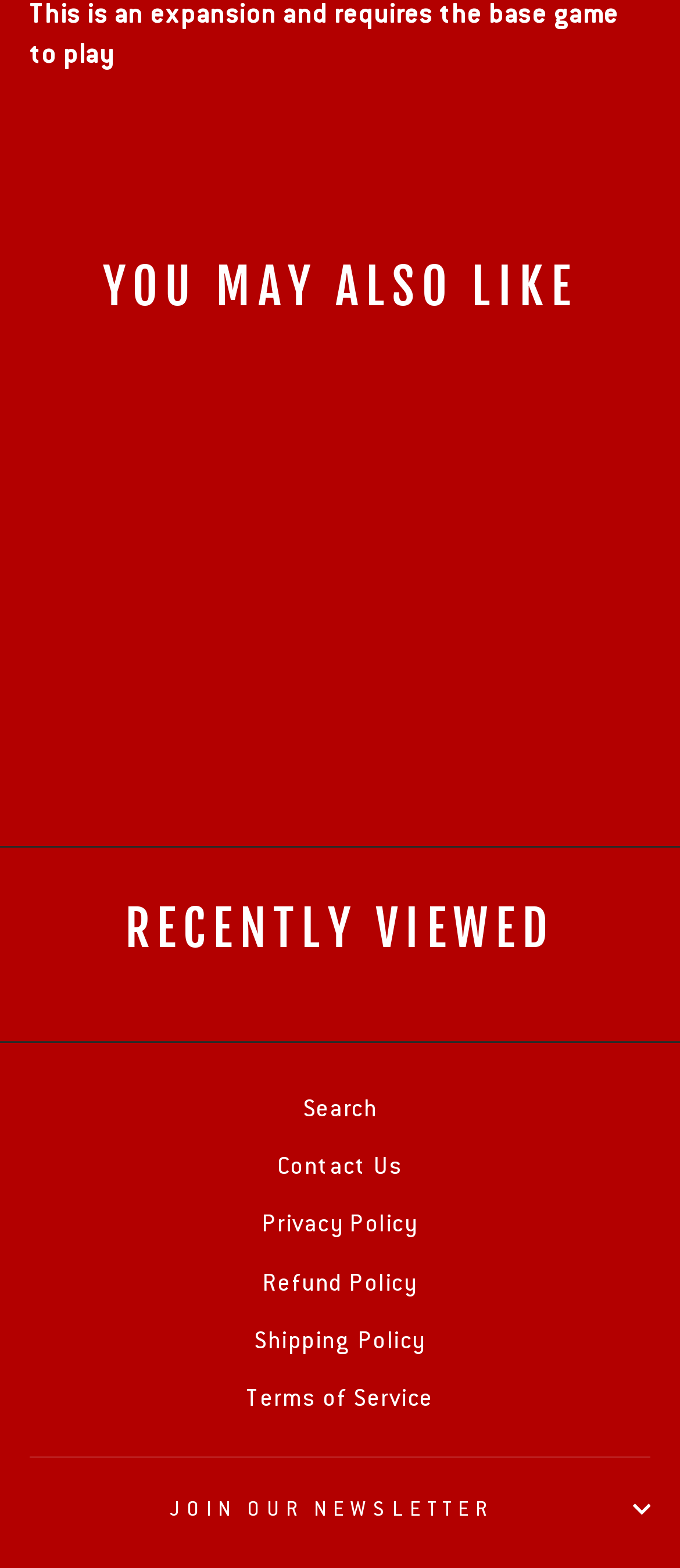Determine the bounding box coordinates of the section I need to click to execute the following instruction: "Search for products". Provide the coordinates as four float numbers between 0 and 1, i.e., [left, top, right, bottom].

[0.445, 0.691, 0.555, 0.723]